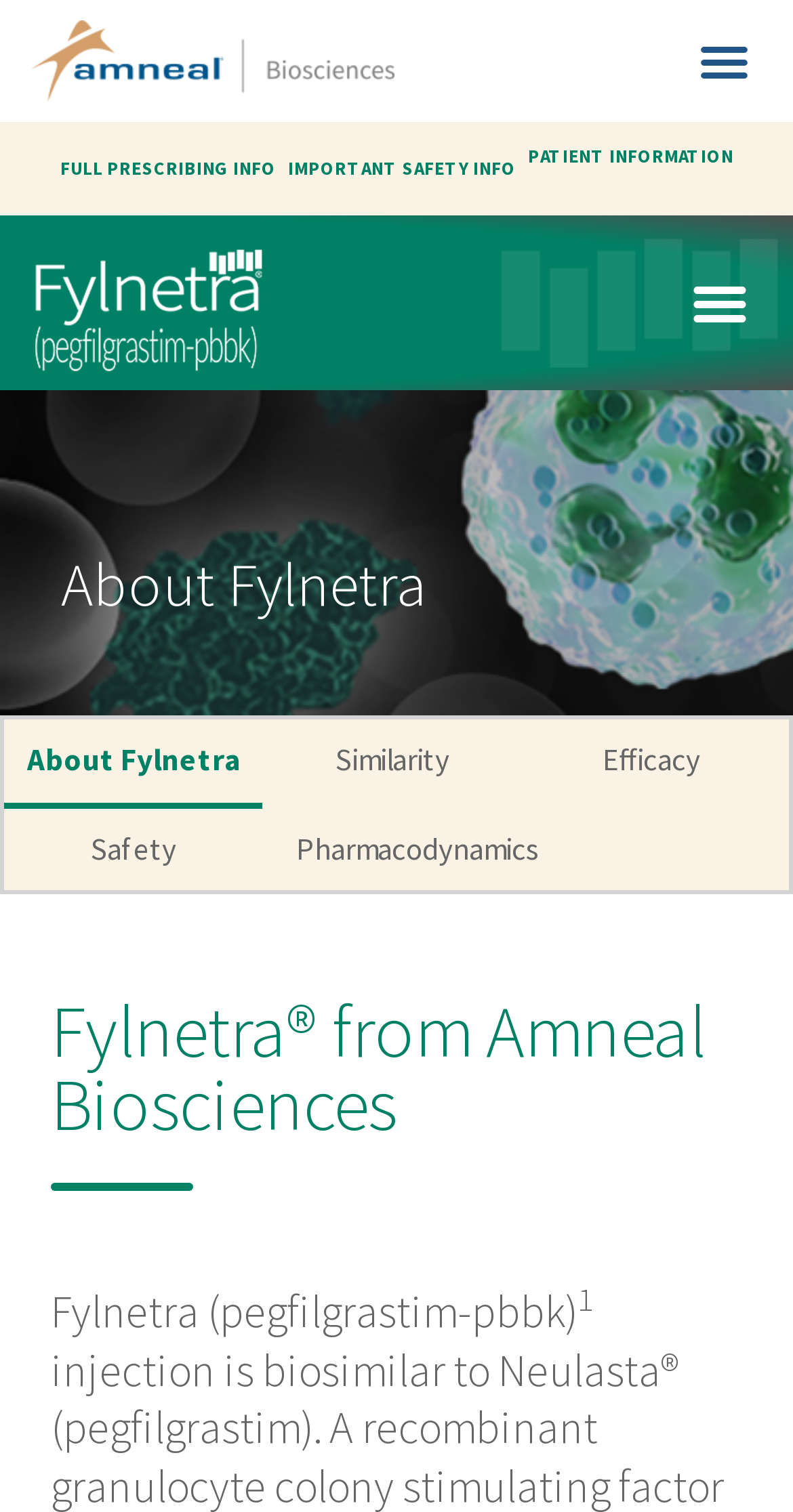What is not an indication for Fylnetra?
Answer with a single word or short phrase according to what you see in the image.

Mobilization of peripheral blood progenitor cells